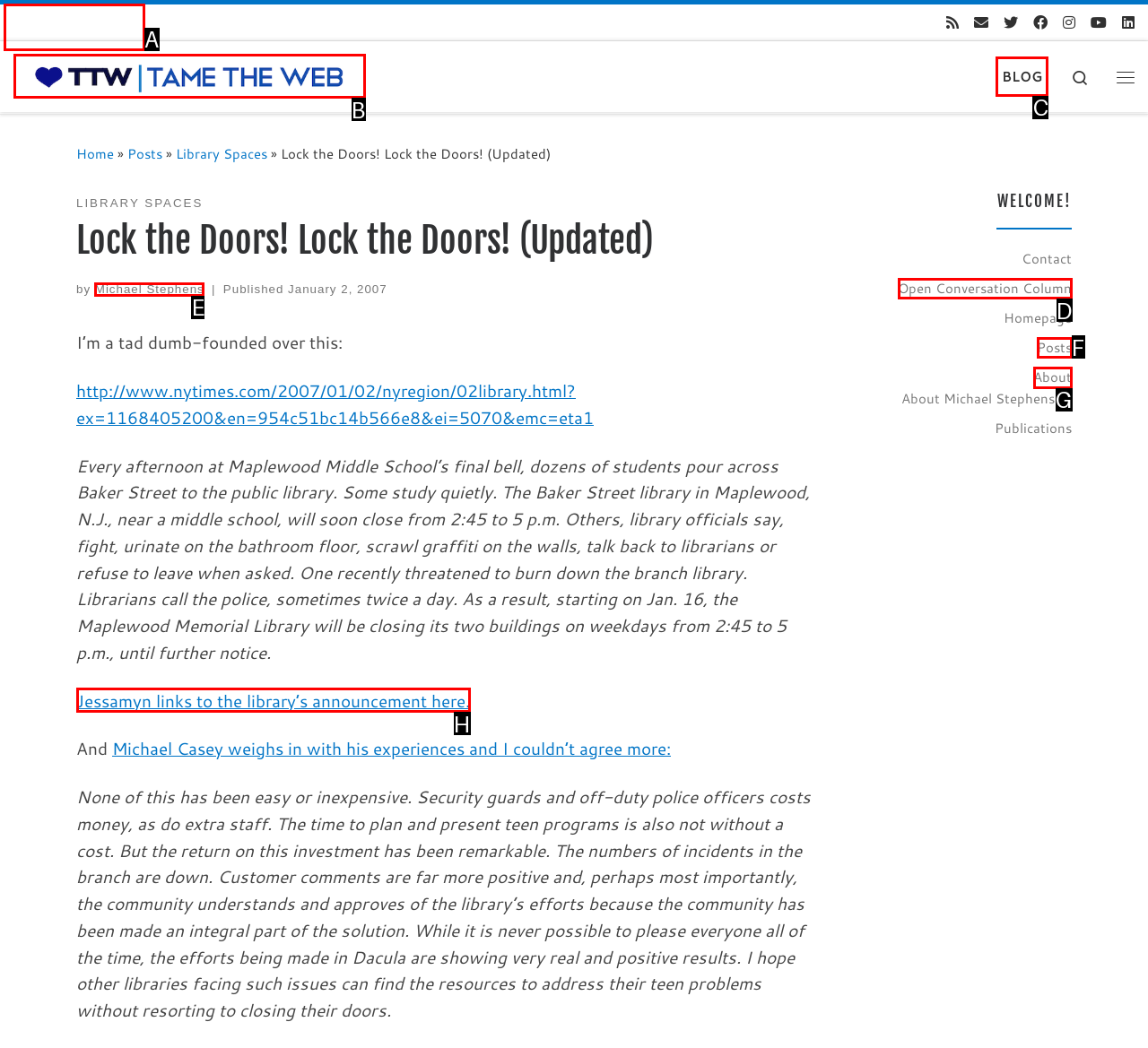Select the HTML element that matches the description: aria-label="Tame the Web |"
Respond with the letter of the correct choice from the given options directly.

B